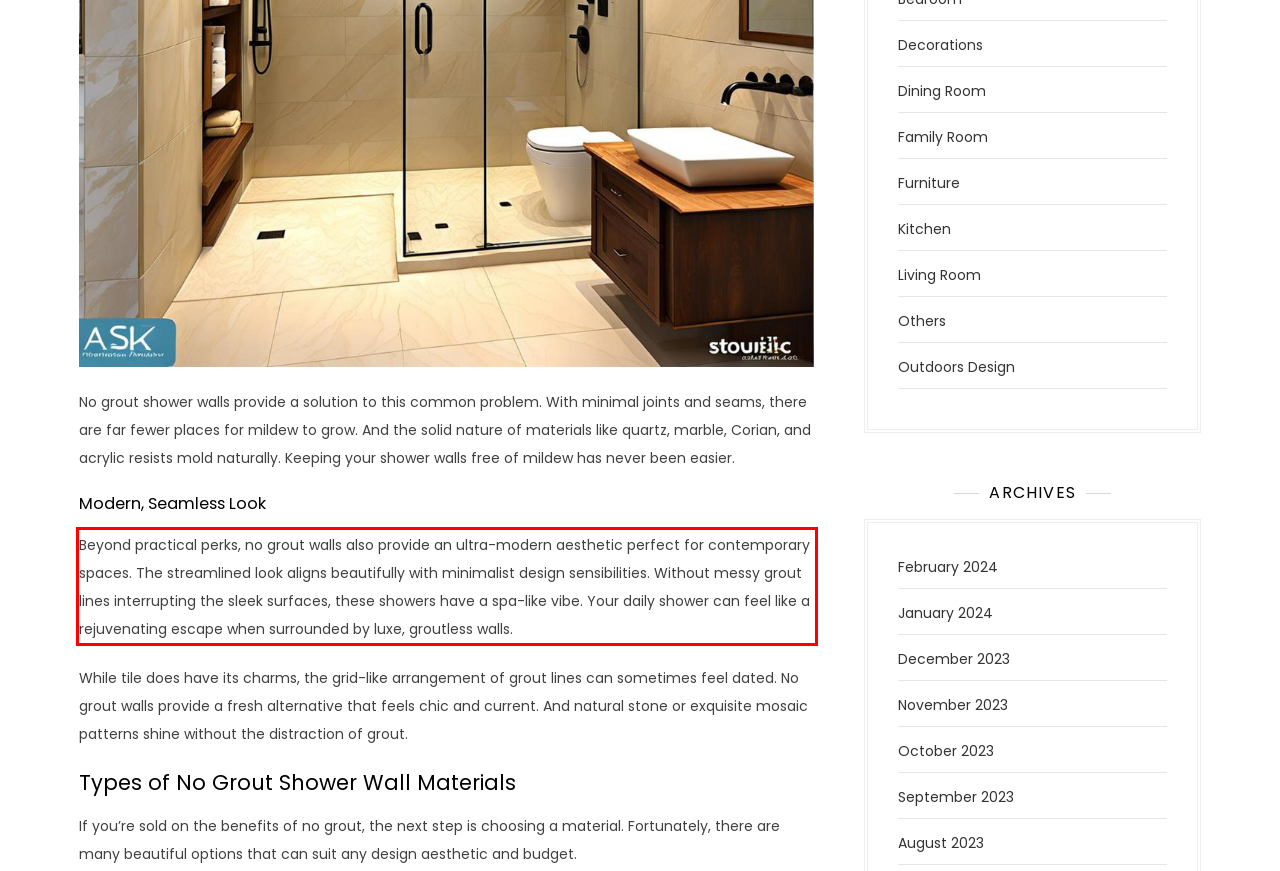Using the provided screenshot, read and generate the text content within the red-bordered area.

Beyond practical perks, no grout walls also provide an ultra-modern aesthetic perfect for contemporary spaces. The streamlined look aligns beautifully with minimalist design sensibilities. Without messy grout lines interrupting the sleek surfaces, these showers have a spa-like vibe. Your daily shower can feel like a rejuvenating escape when surrounded by luxe, groutless walls.